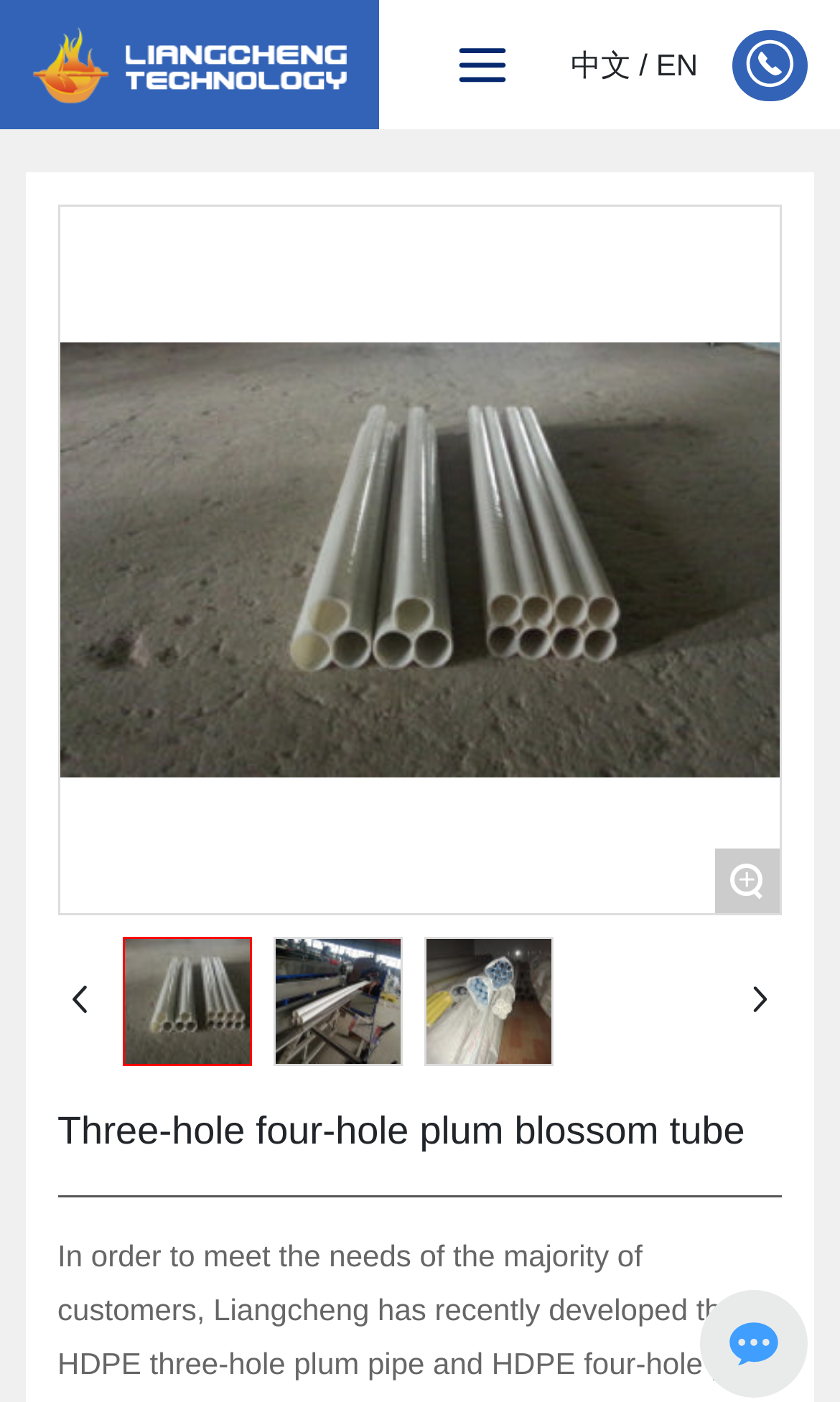Locate and extract the text of the main heading on the webpage.

Three-hole four-hole plum blossom tube